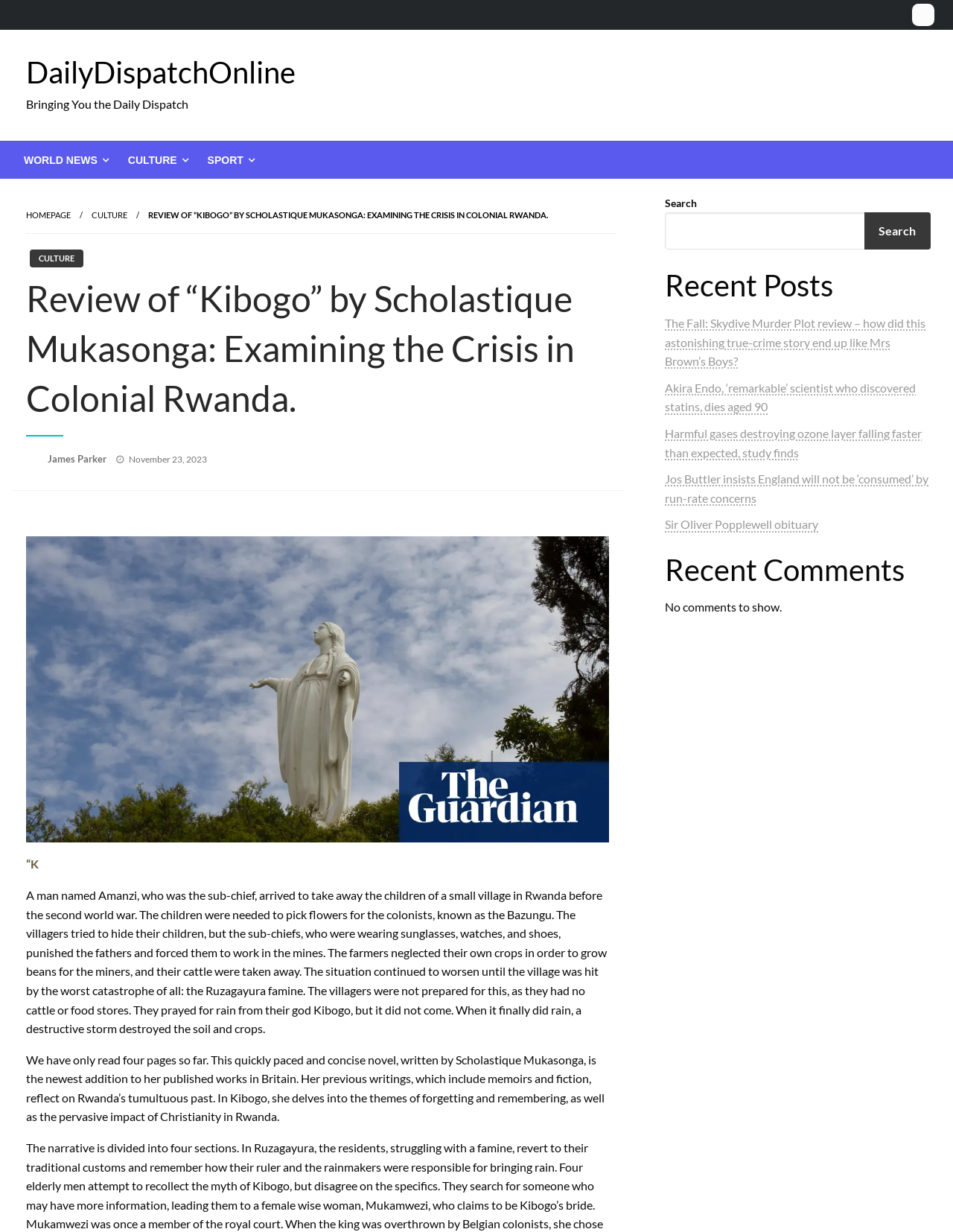Locate the bounding box coordinates of the area where you should click to accomplish the instruction: "View the recent post 'The Fall: Skydive Murder Plot review – how did this astonishing true-crime story end up like Mrs Brown’s Boys?'".

[0.698, 0.256, 0.971, 0.299]